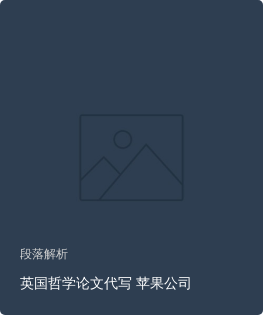Give a one-word or one-phrase response to the question: 
What is the background color of the design?

Dark